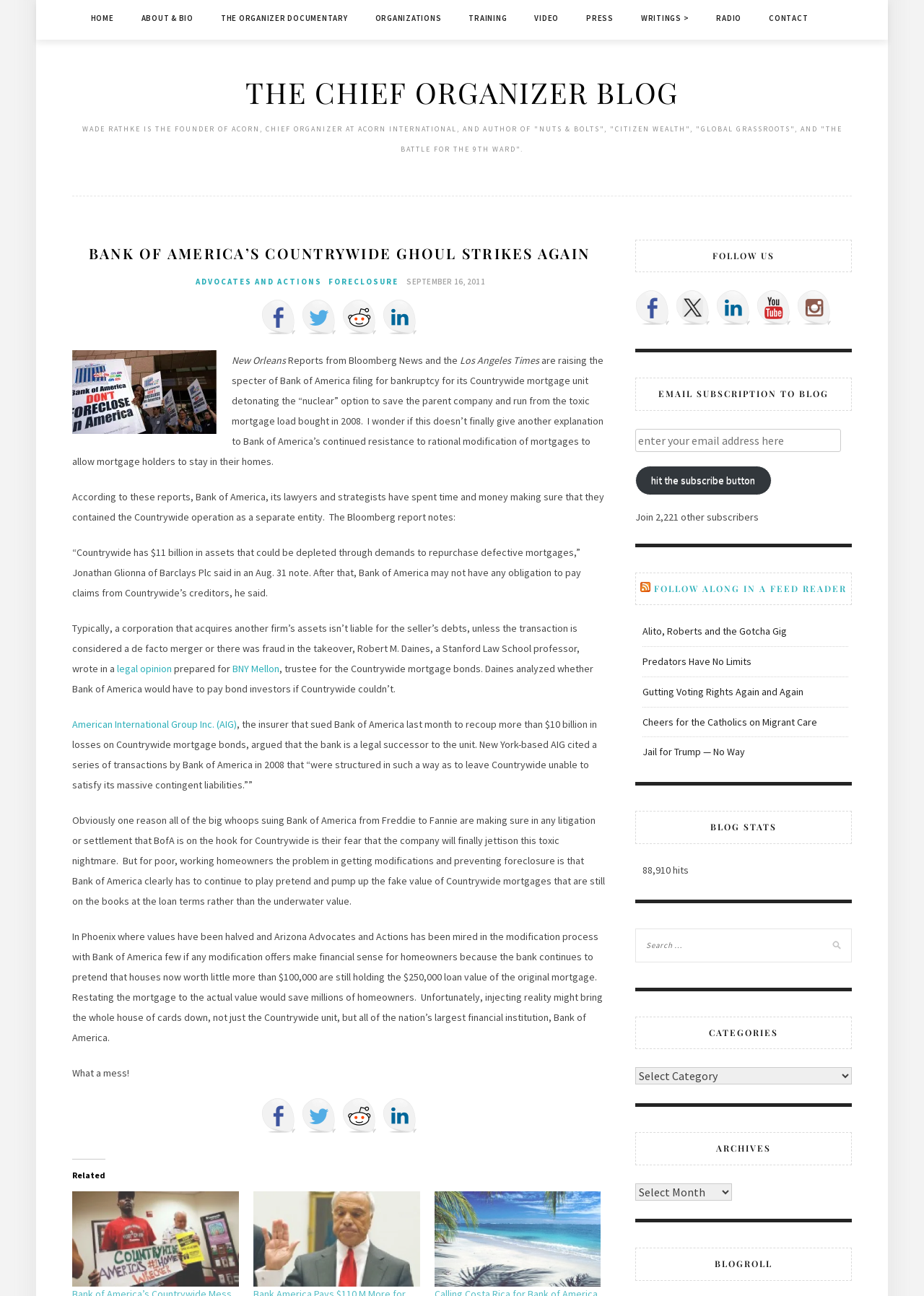Locate the bounding box coordinates of the element's region that should be clicked to carry out the following instruction: "Check out the episode 'Foodie Films - First Cut: Jess Chuang'". The coordinates need to be four float numbers between 0 and 1, i.e., [left, top, right, bottom].

None